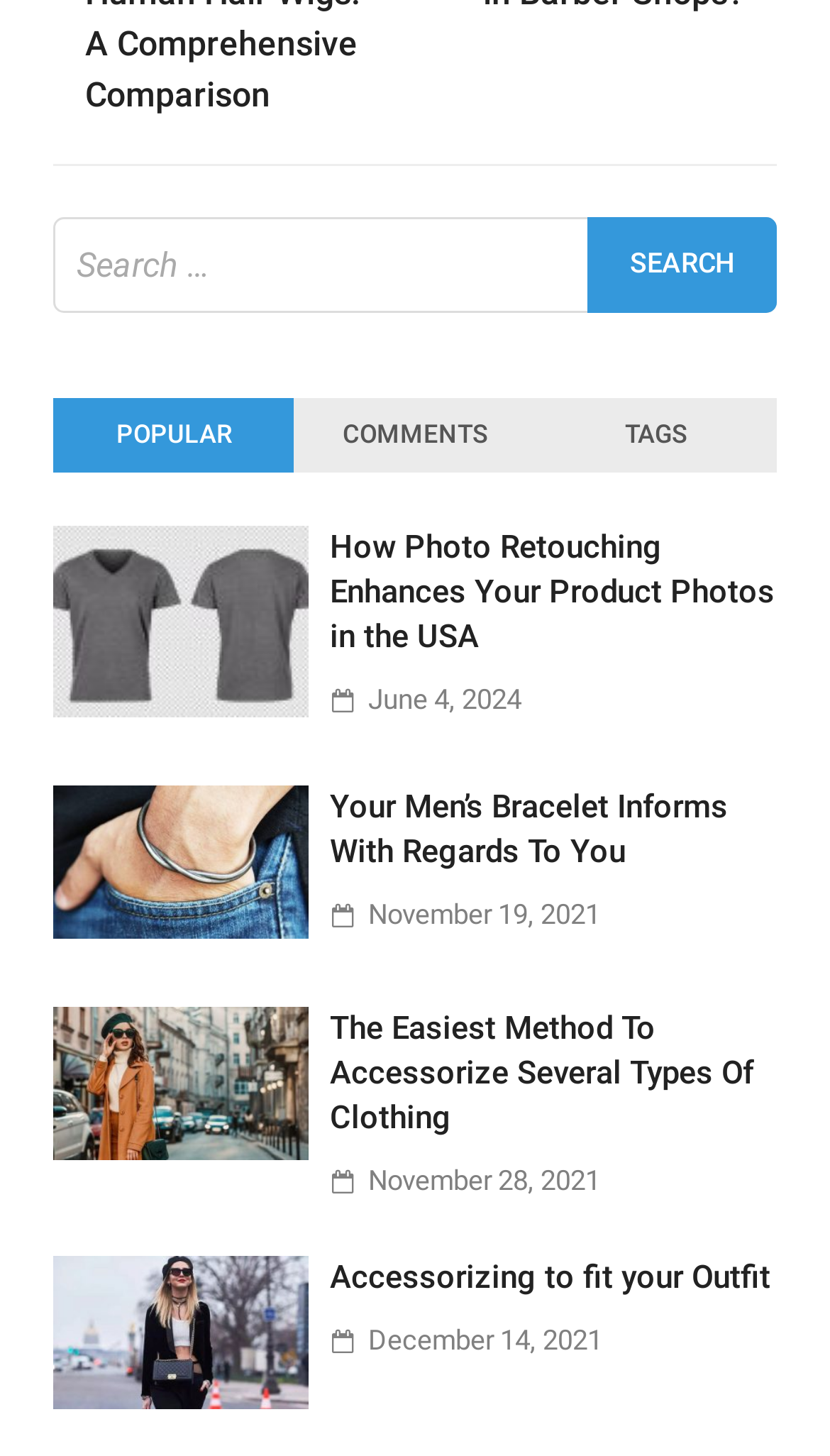Locate the bounding box coordinates of the clickable area needed to fulfill the instruction: "Click on the COMMENTS tab".

[0.355, 0.273, 0.645, 0.325]